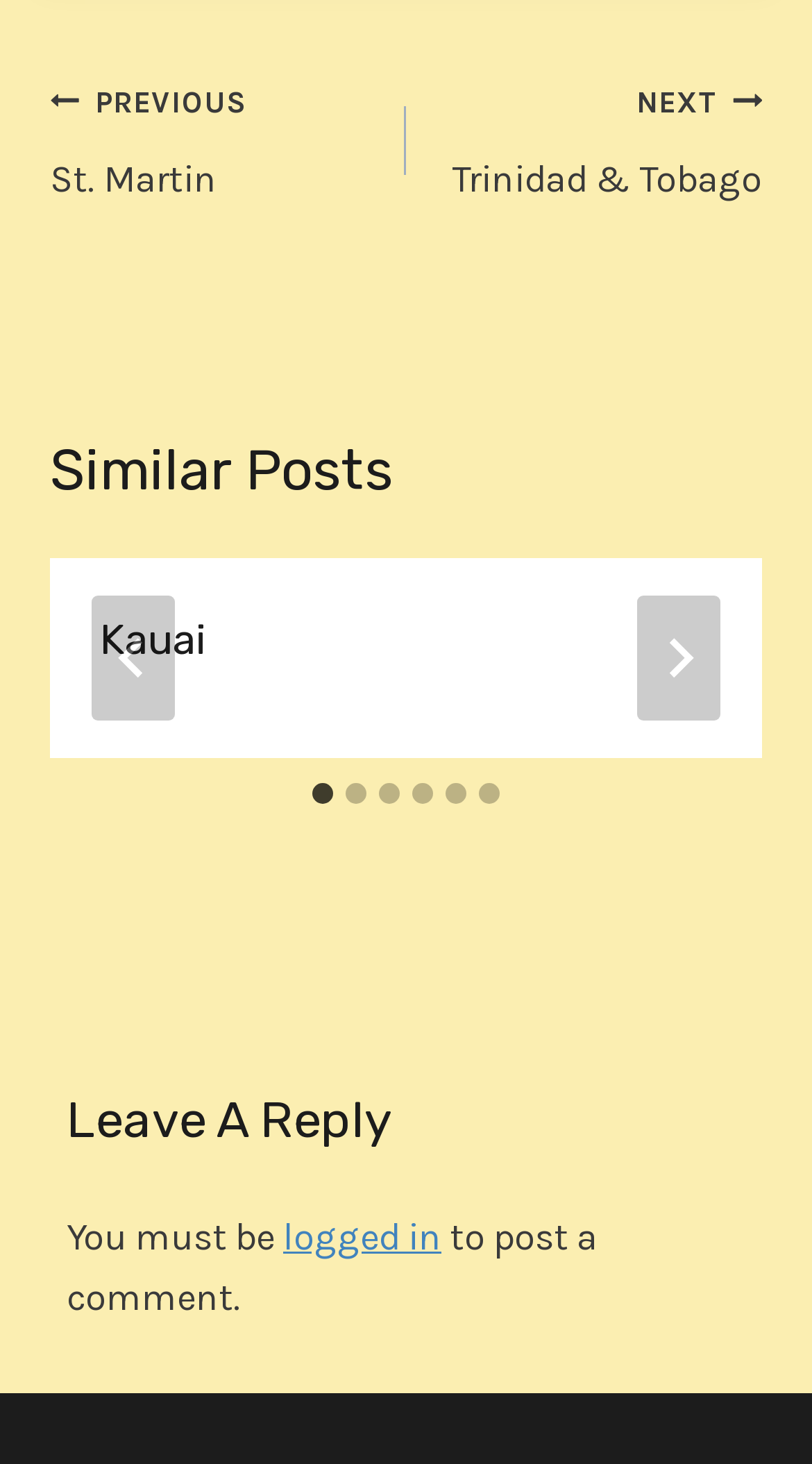Ascertain the bounding box coordinates for the UI element detailed here: "aria-label="Next"". The coordinates should be provided as [left, top, right, bottom] with each value being a float between 0 and 1.

[0.785, 0.406, 0.887, 0.492]